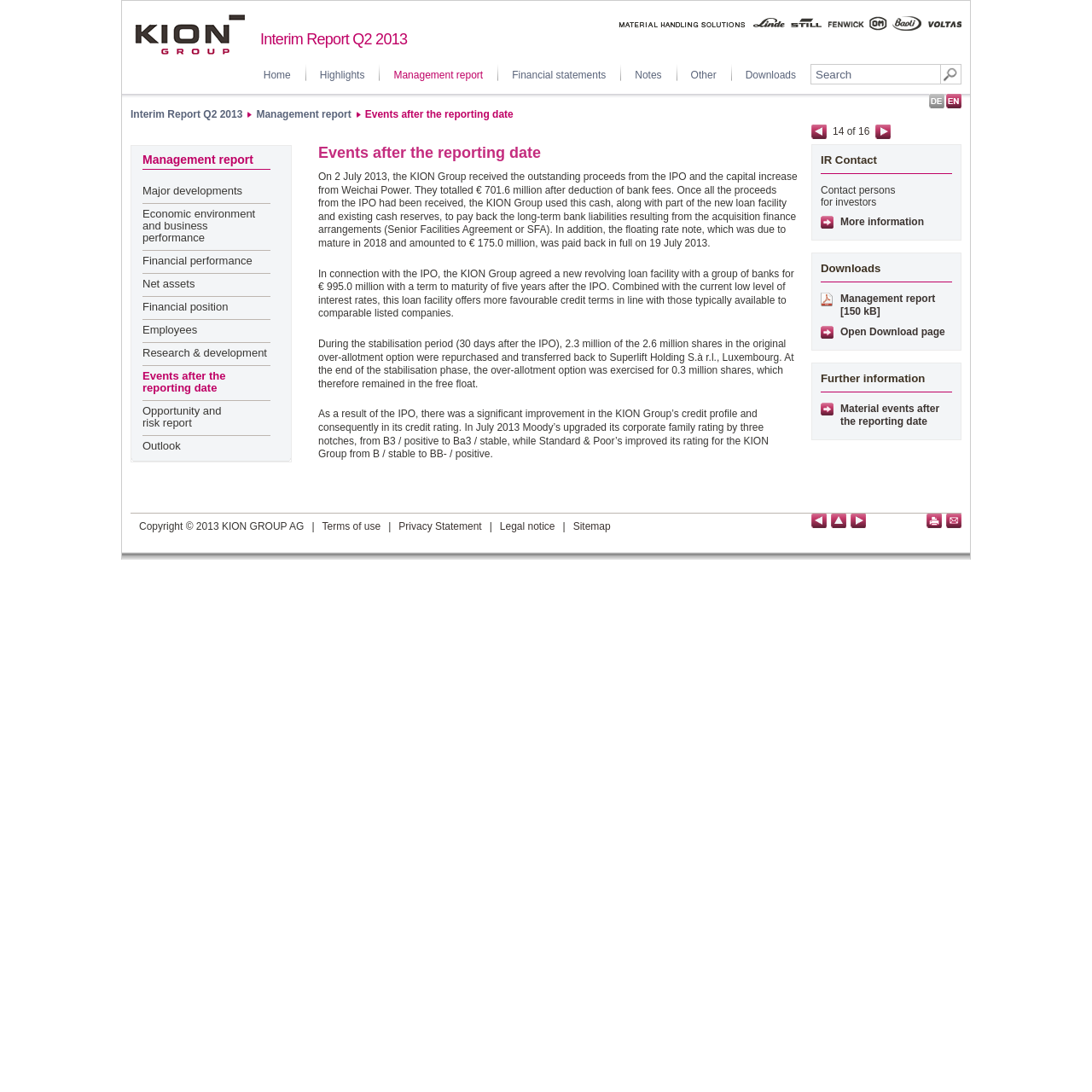What is the term to maturity of the new revolving loan facility?
Using the image provided, answer with just one word or phrase.

five years